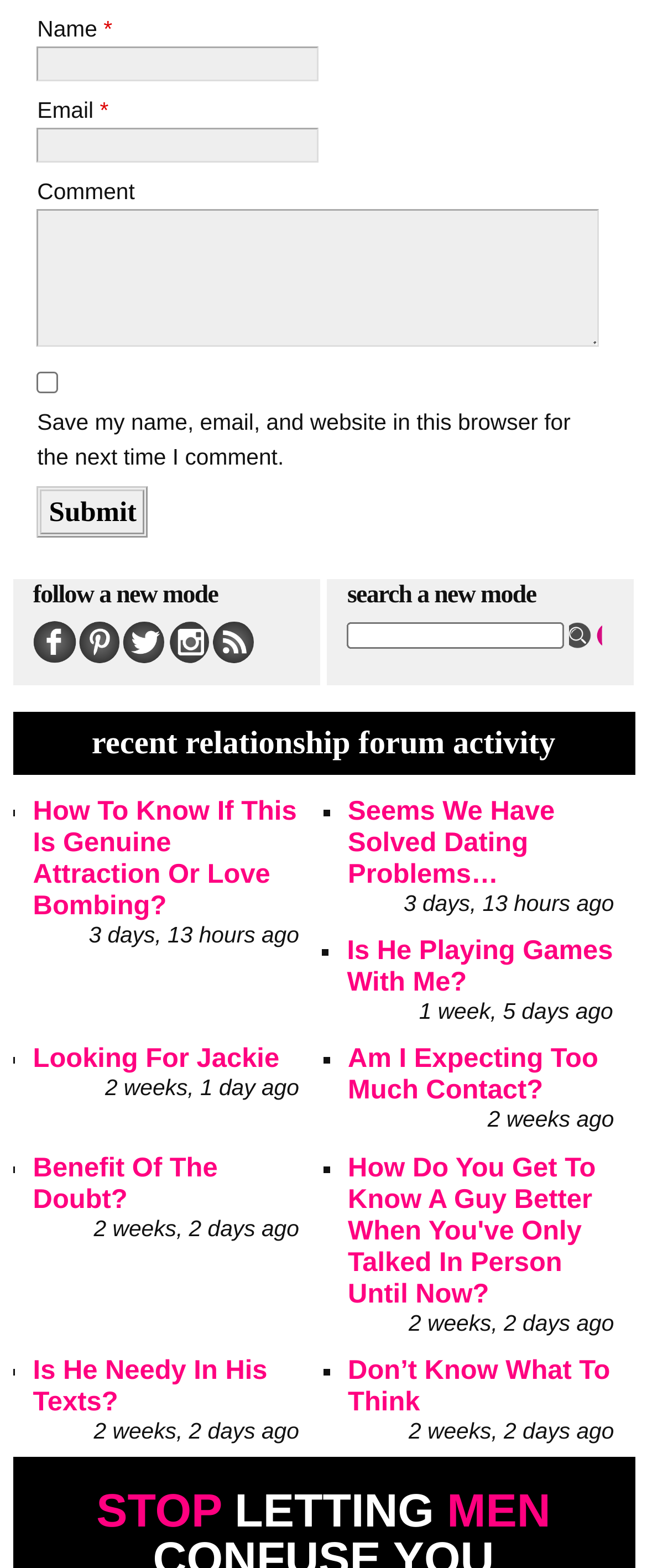Kindly determine the bounding box coordinates for the area that needs to be clicked to execute this instruction: "Search for a new mode".

[0.537, 0.396, 0.93, 0.414]